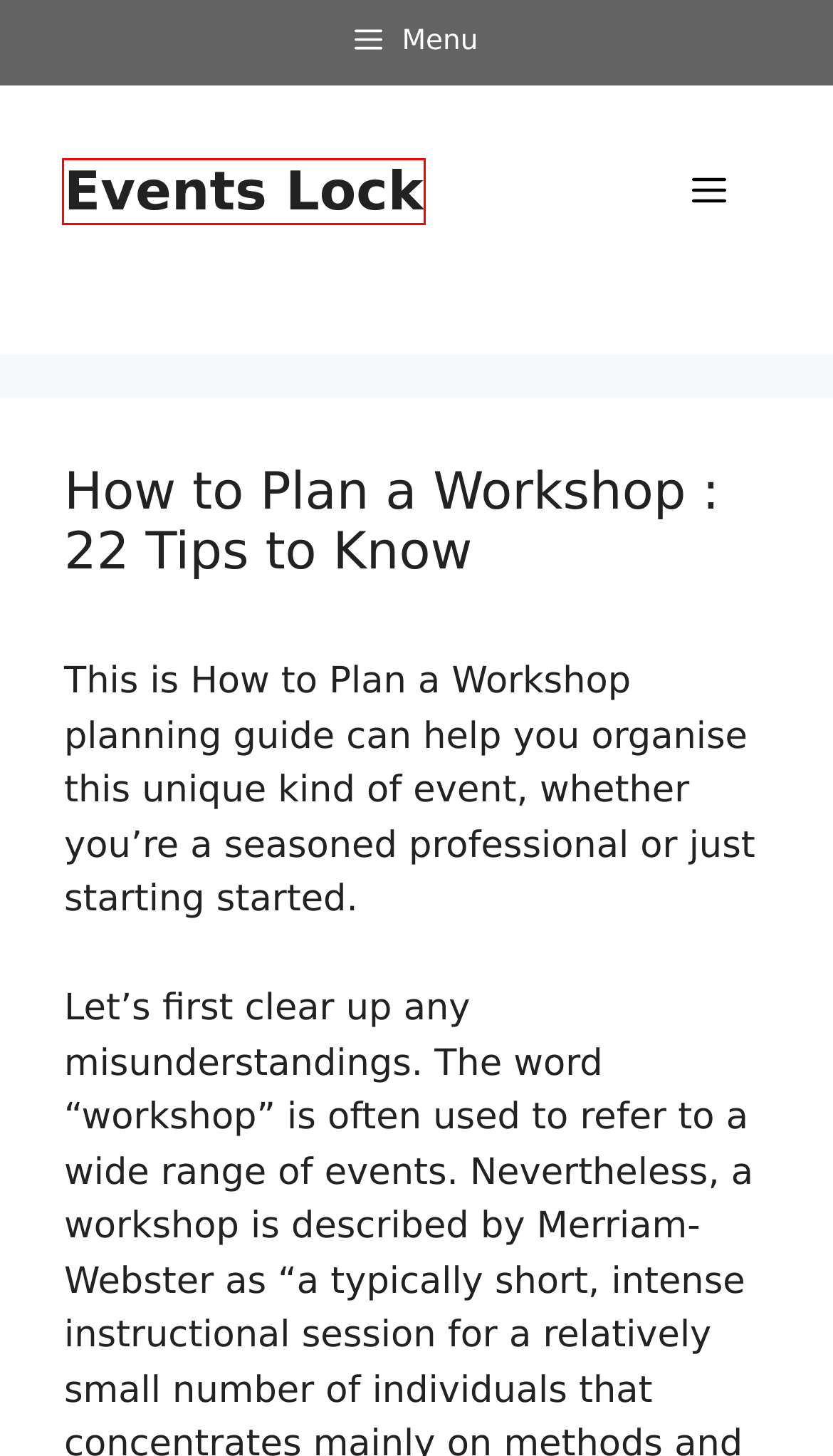You are provided with a screenshot of a webpage that has a red bounding box highlighting a UI element. Choose the most accurate webpage description that matches the new webpage after clicking the highlighted element. Here are your choices:
A. The Butterfly Run In UK 2022,2023 - Events Lock
B. The Story of Art Without Men In UK 2022, 2023 - Events Lock
C. The Speed Mentoring Event 2022 IN UK - Events Lock
D. Events Lock - Providing the best upcoming events and festivals
E. The Evening Bat Walk at Leg o'Mutton In UK 2022,2023 - Events Lock
F. The Celebration Service and Sunday Fun day 2022,2023 - Events Lock
G. 3 Step to Grow Your LinkedIn for Event Marketing - Events Lock
H. How to Plan a Concert in 10 Steps - Events Lock

D